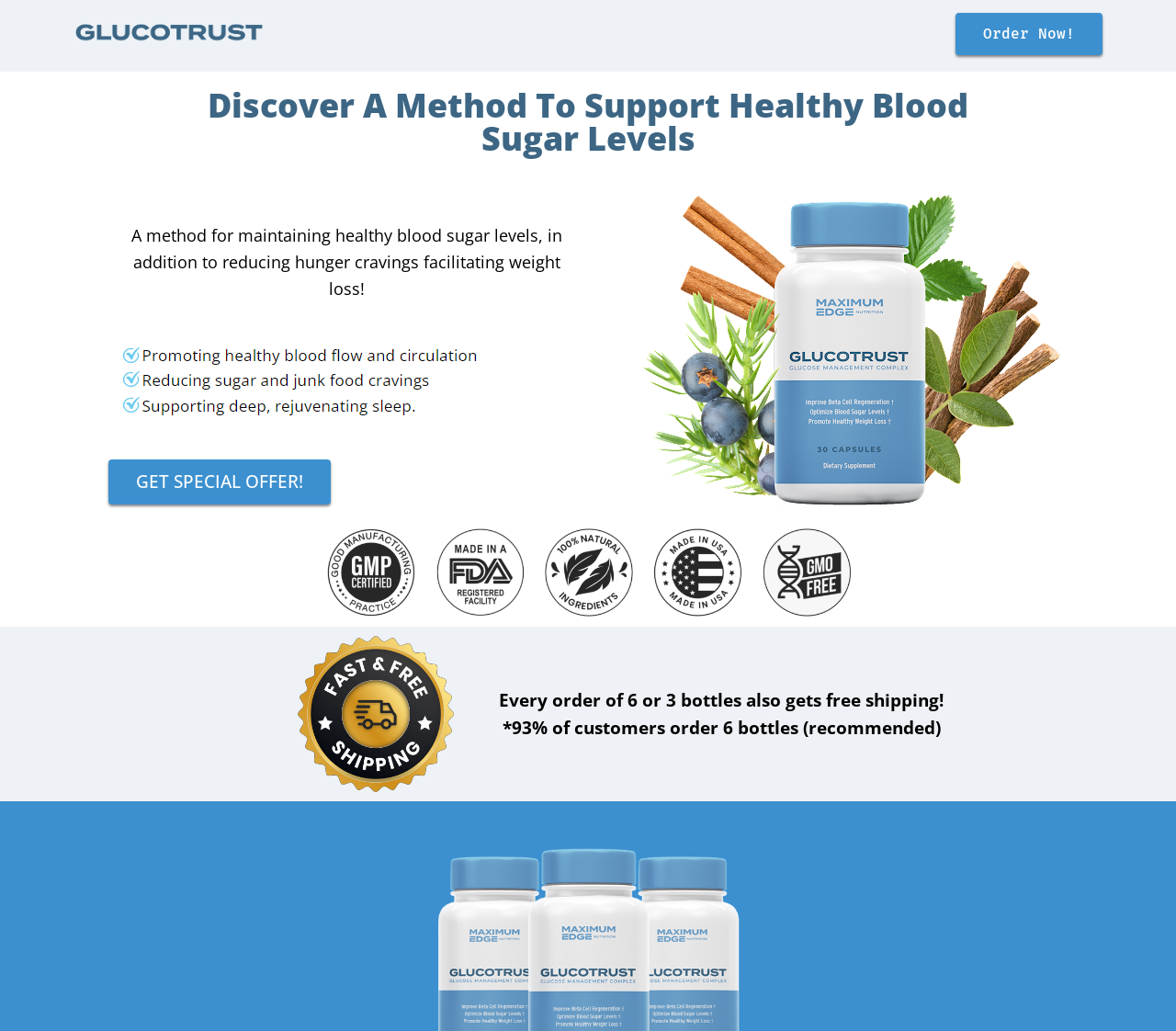What is the position of the 'Order Now!' button?
Based on the image, provide a one-word or brief-phrase response.

Top-right